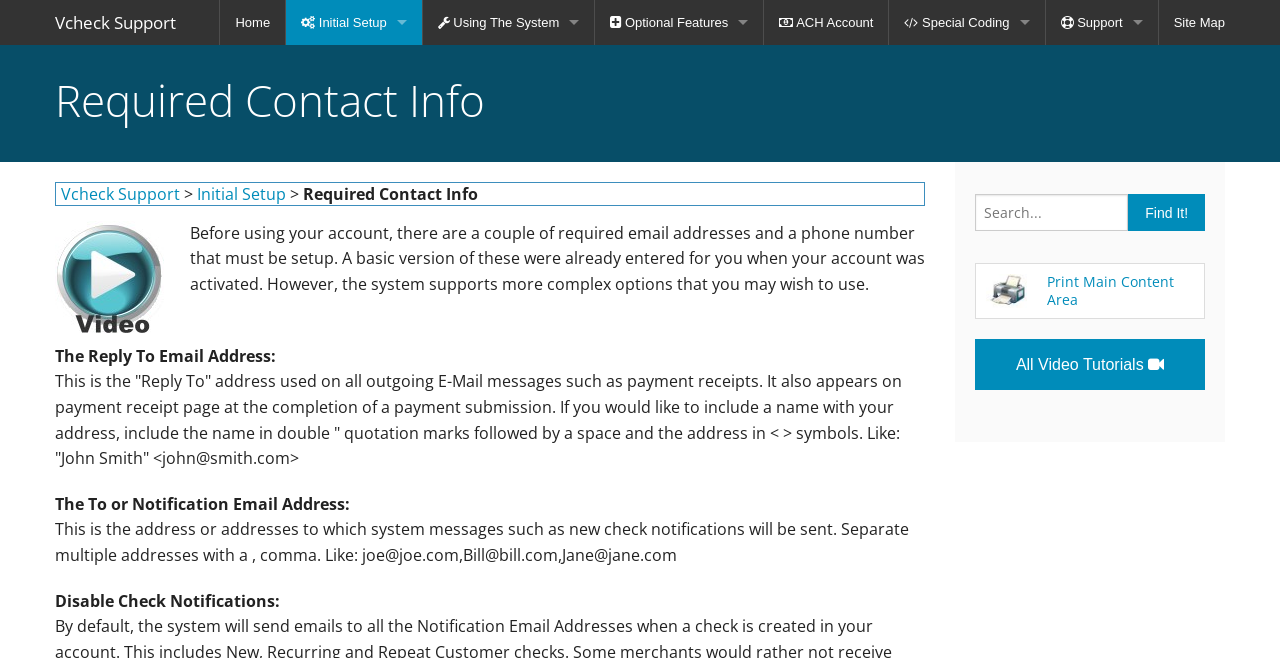Based on the visual content of the image, answer the question thoroughly: What can be printed from the webpage?

There is an option to print the Main Content Area of the webpage, which likely includes the contact information setup details and instructions.